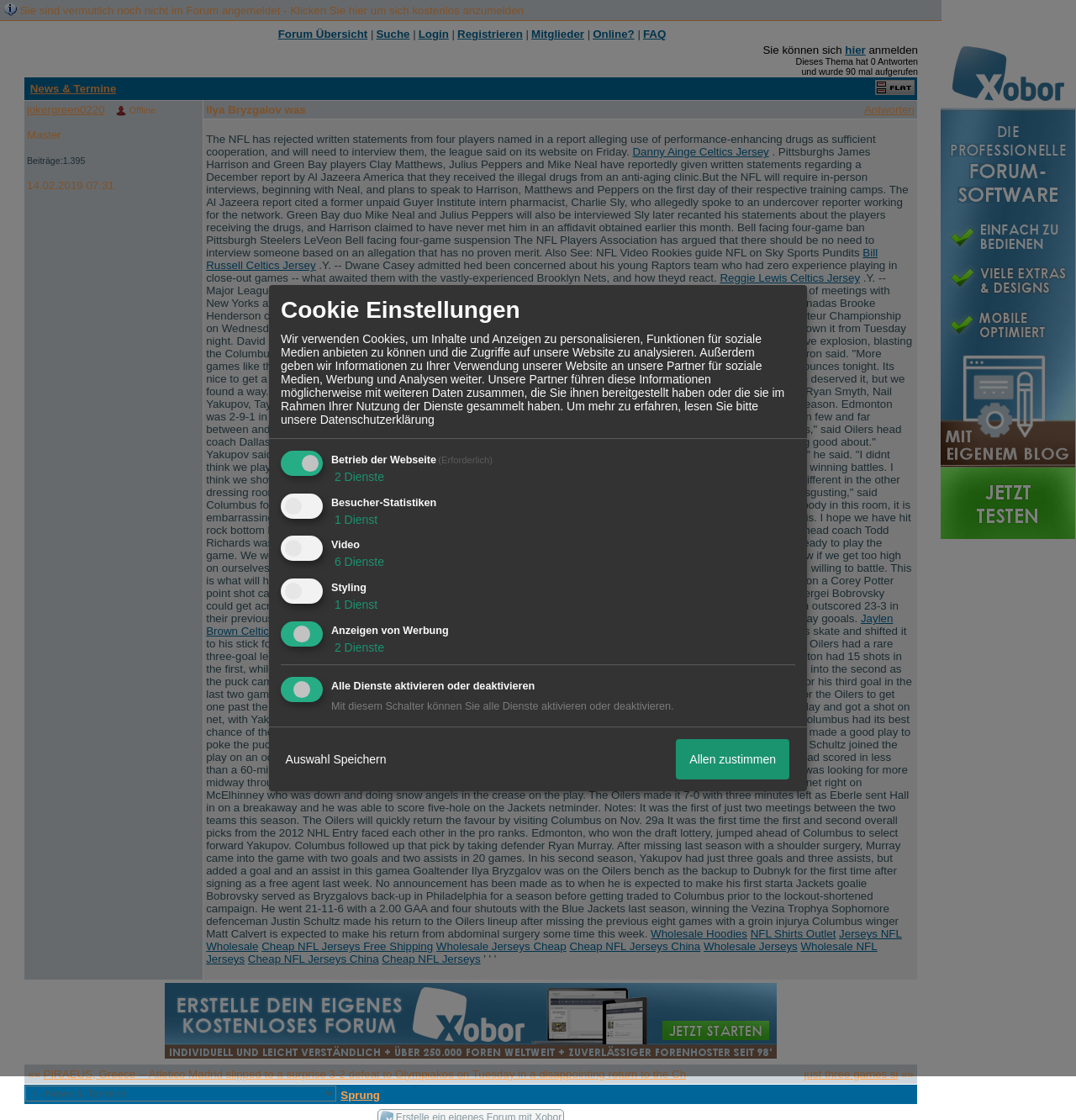Given the webpage screenshot and the description, determine the bounding box coordinates (top-left x, top-left y, bottom-right x, bottom-right y) that define the location of the UI element matching this description: Cheap NFL Jerseys

[0.355, 0.851, 0.447, 0.862]